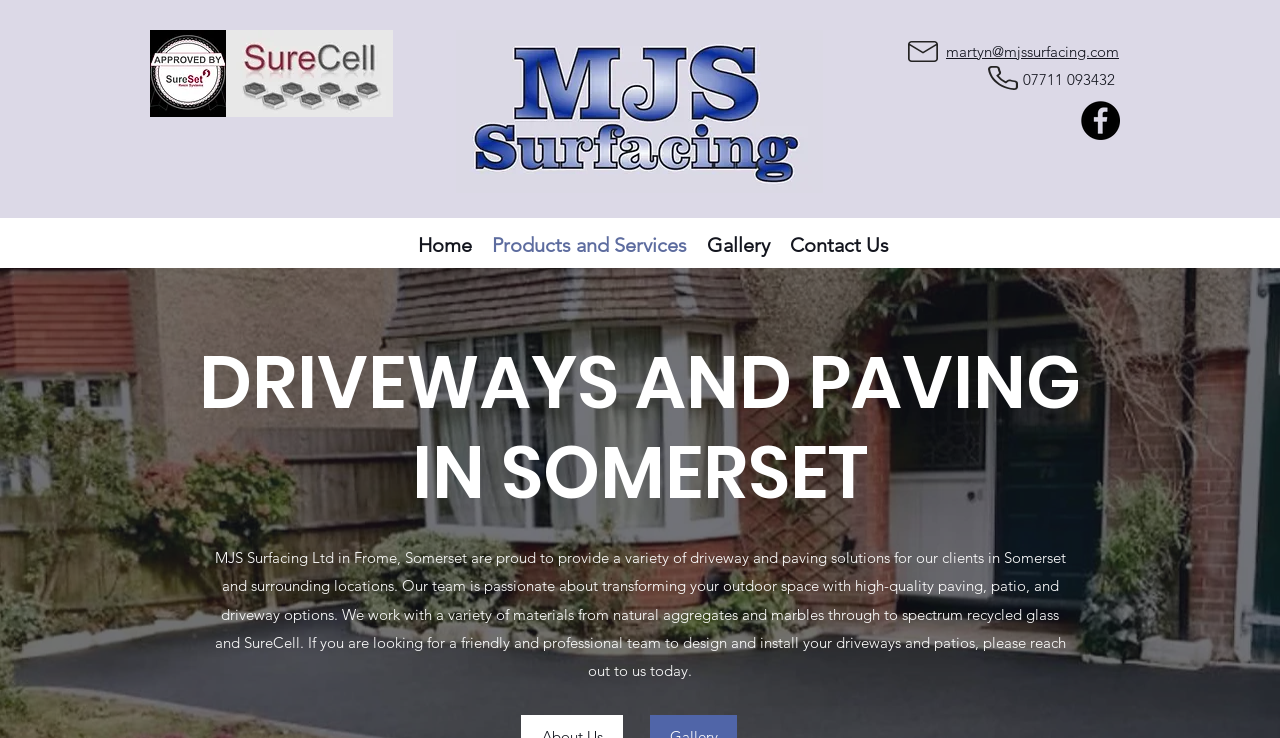What is the company's phone number?
Look at the image and respond with a one-word or short-phrase answer.

07711 093432